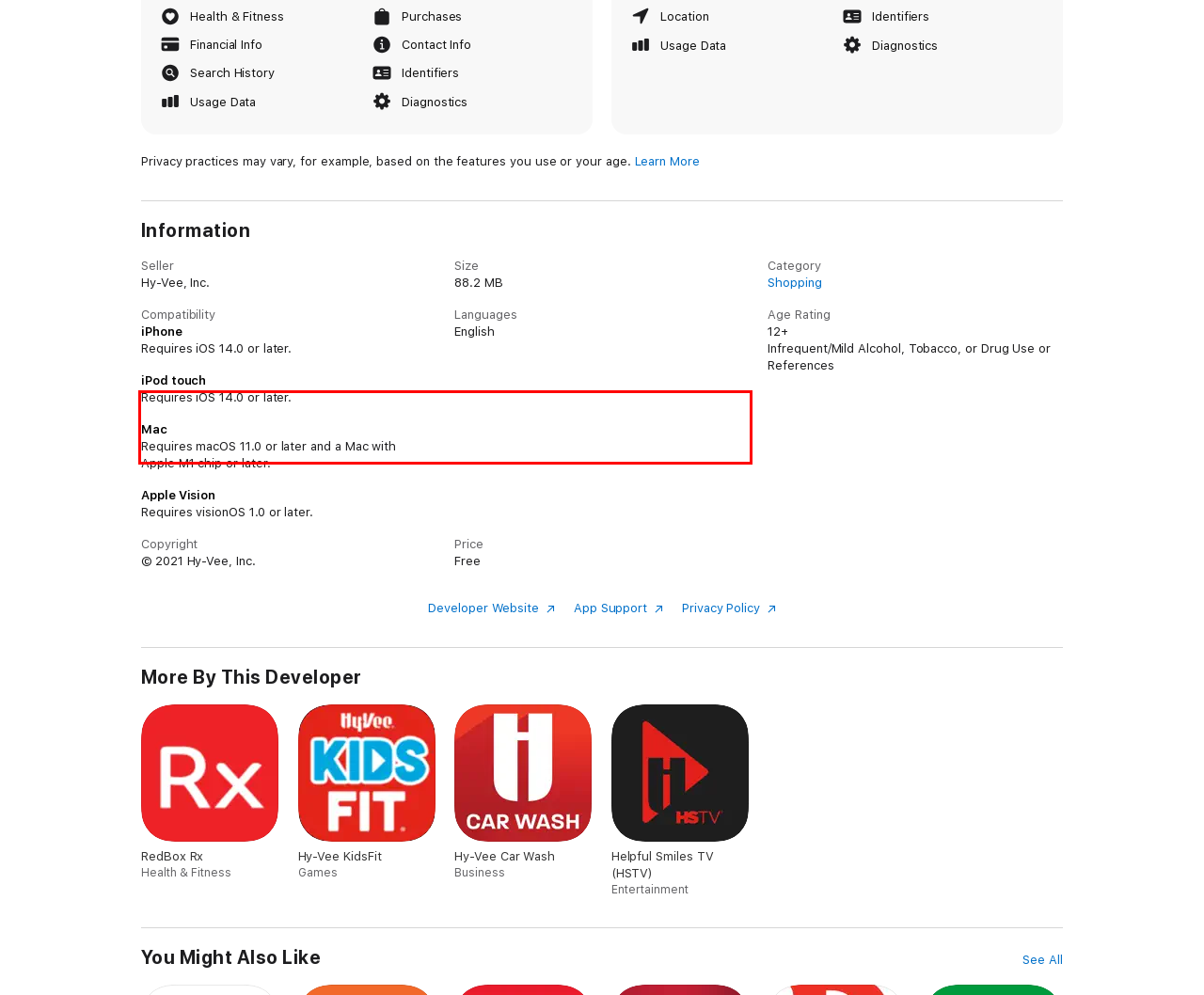You are provided with a webpage screenshot that includes a red rectangle bounding box. Extract the text content from within the bounding box using OCR.

At Hy-Vee, we truly believe in a helpful smile in every aisle. We believe in going the extra mile for you. Every day, we are proud to serve you, our community, and every one of the wonderful people that make up our community. That’s what the Hy-Vee Supermarket App is. A way to serve you with quality, variety, convenience, healthy lifestyles, culinary expertise, and superior customer service.